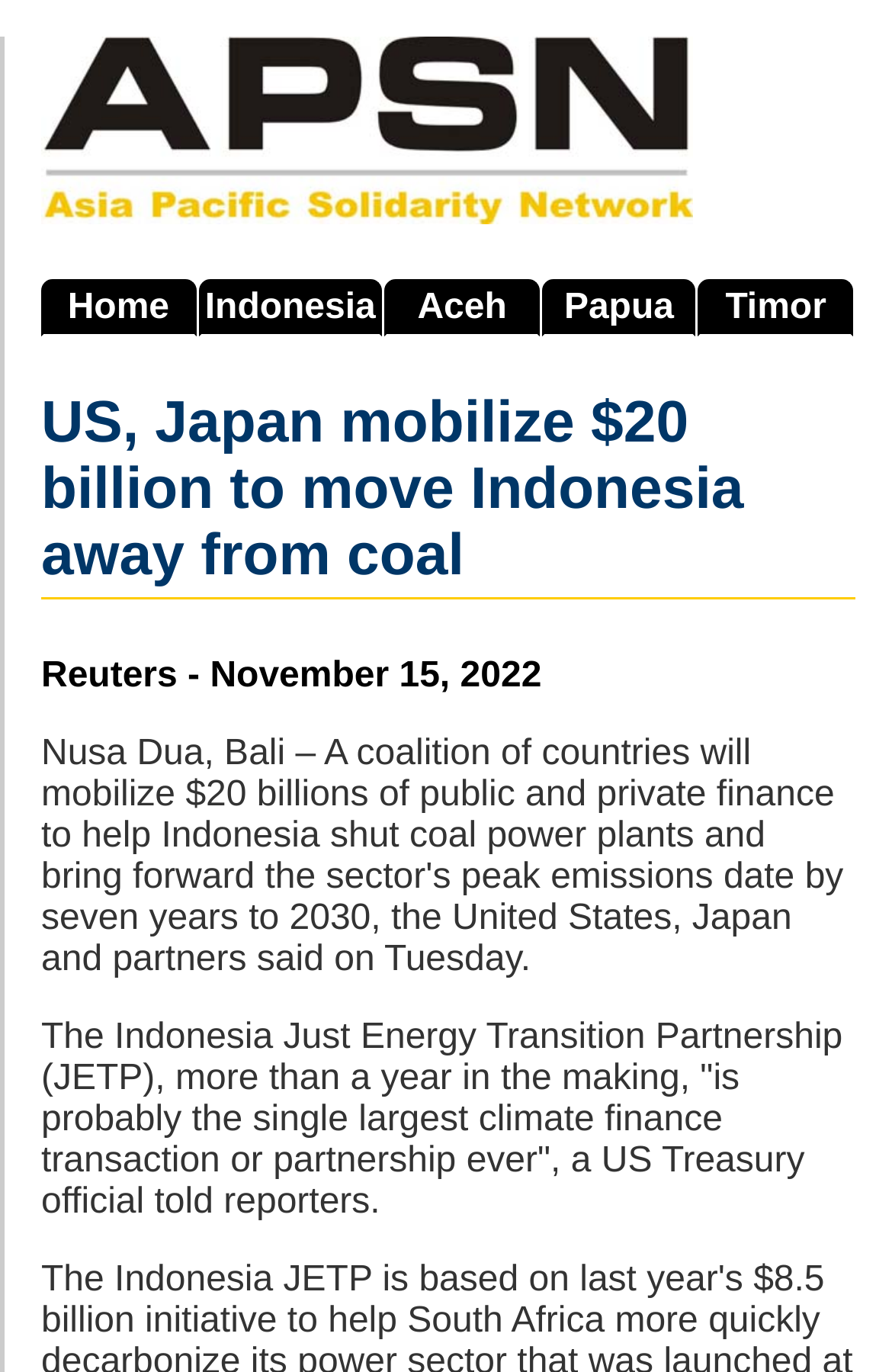Given the element description West Papua, predict the bounding box coordinates for the UI element in the webpage screenshot. The format should be (top-left x, top-left y, bottom-right x, bottom-right y), and the values should be between 0 and 1.

[0.607, 0.203, 0.781, 0.245]